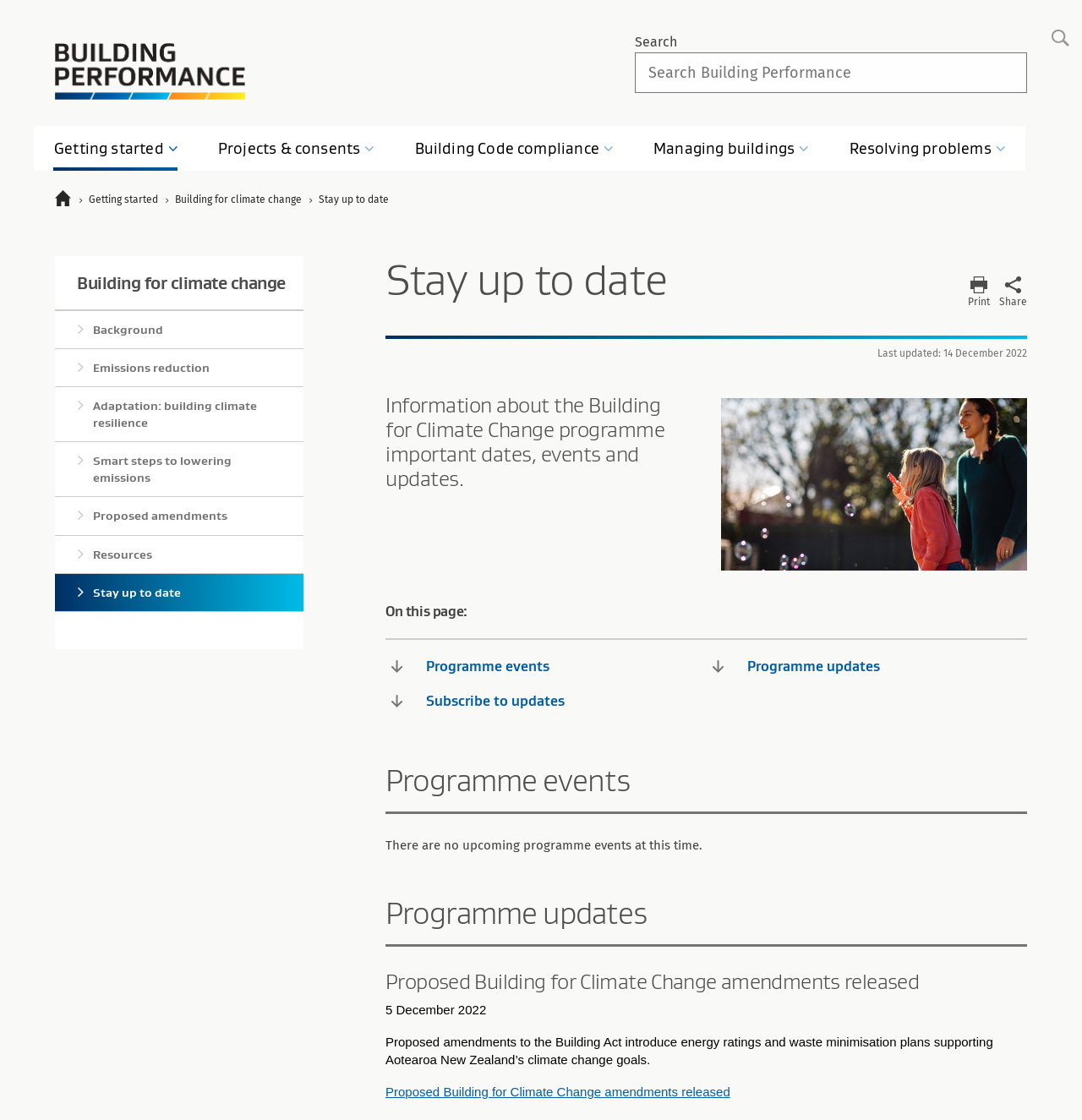Provide the bounding box coordinates of the UI element that matches the description: "Print".

[0.895, 0.244, 0.915, 0.274]